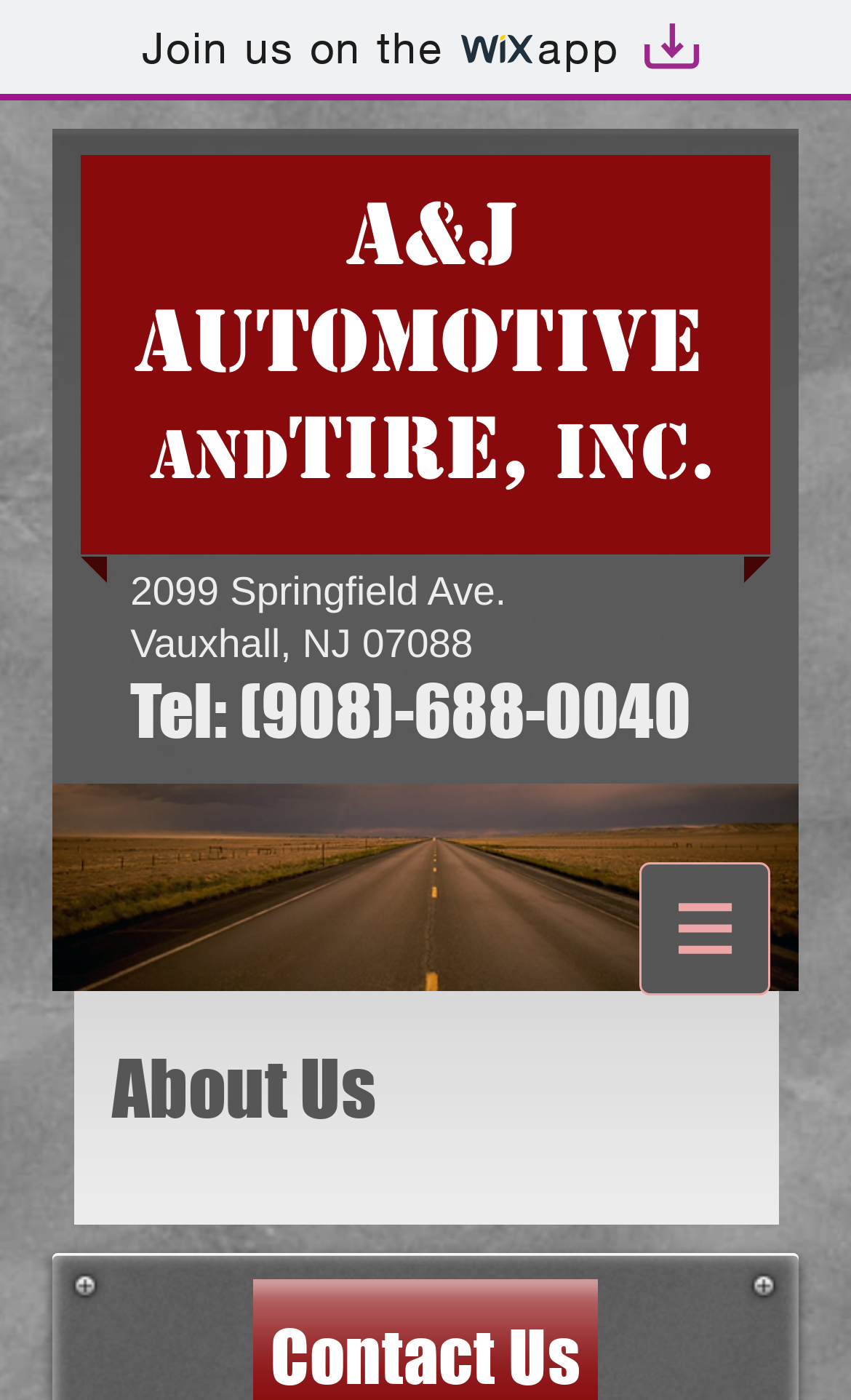Extract the bounding box coordinates for the UI element described as: "Join us on the app".

[0.0, 0.0, 0.821, 0.059]